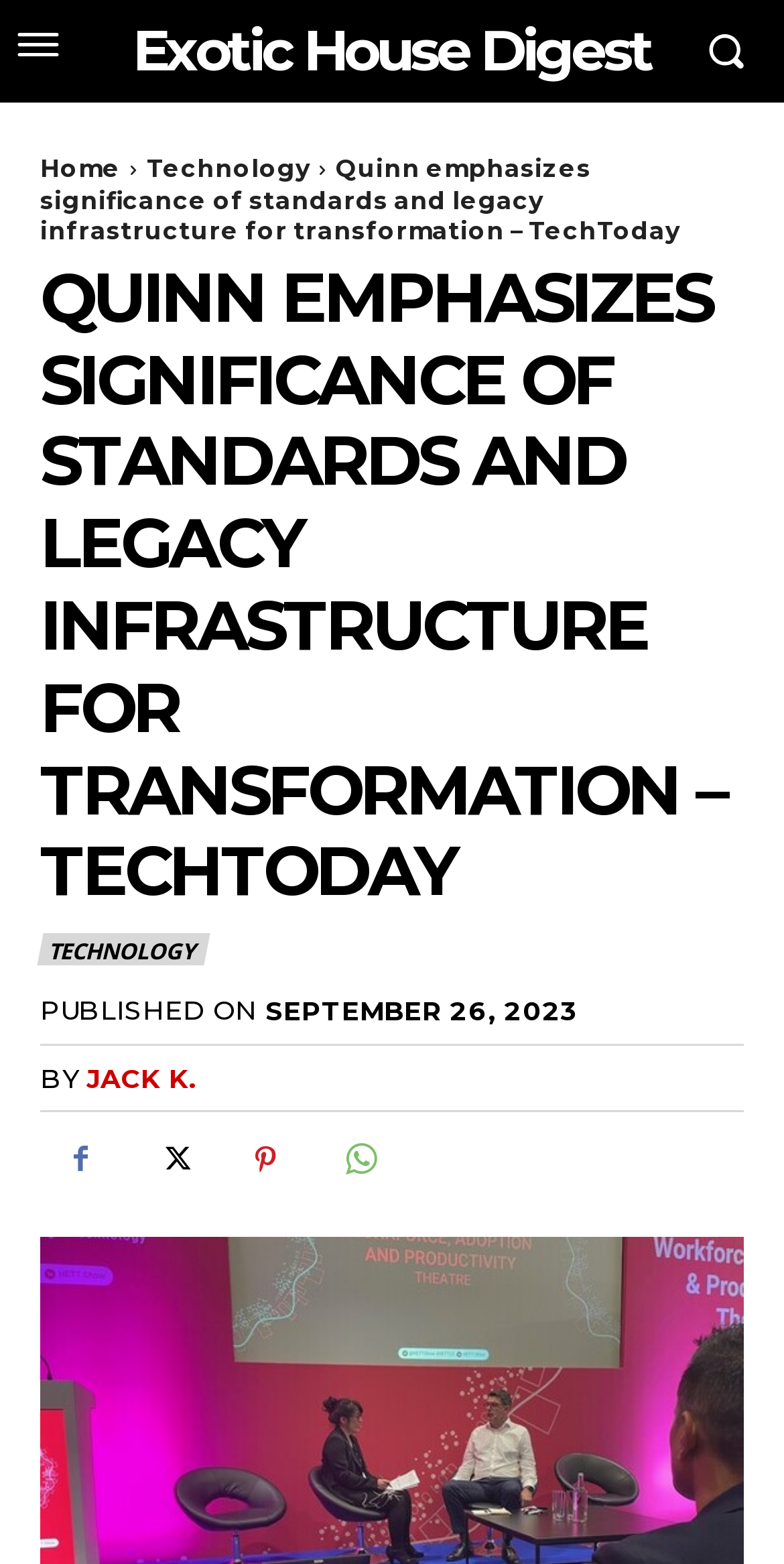How many social media links are present?
Based on the image, give a concise answer in the form of a single word or short phrase.

4